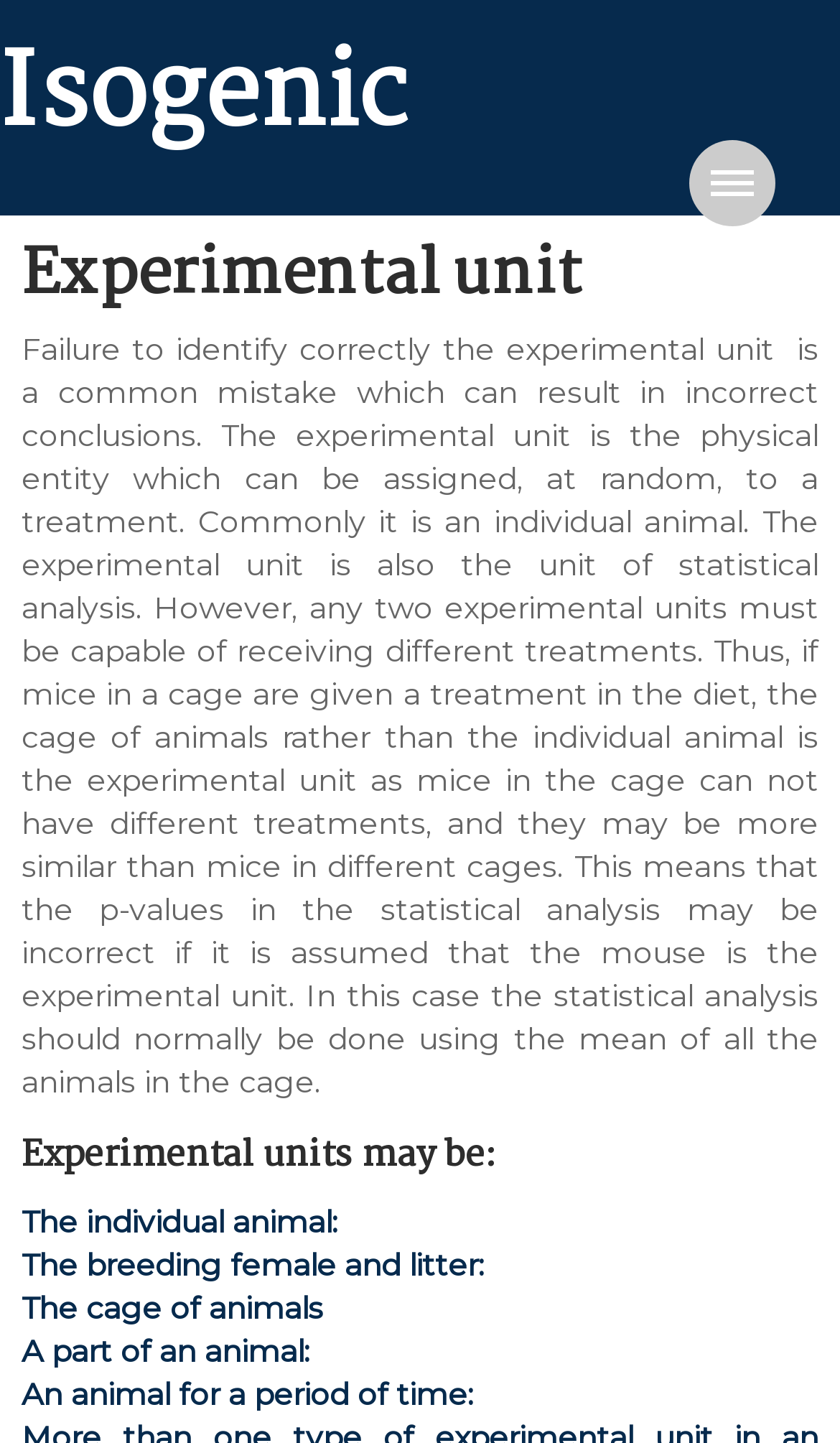Pinpoint the bounding box coordinates of the clickable element needed to complete the instruction: "Click on the 'The individual animal:' link". The coordinates should be provided as four float numbers between 0 and 1: [left, top, right, bottom].

[0.026, 0.833, 0.403, 0.86]